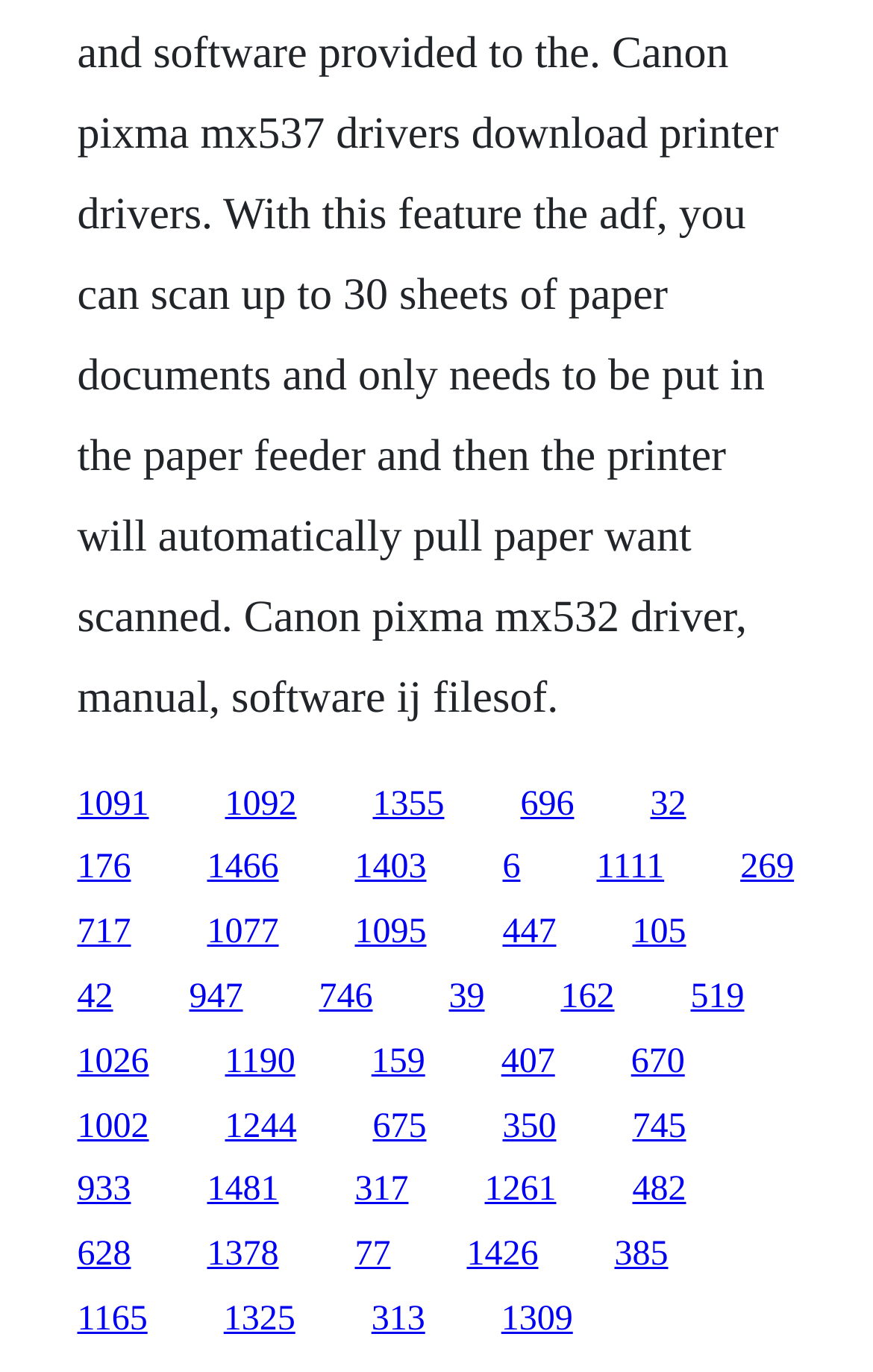Please give a concise answer to this question using a single word or phrase: 
How many links are there in the first row?

5 links